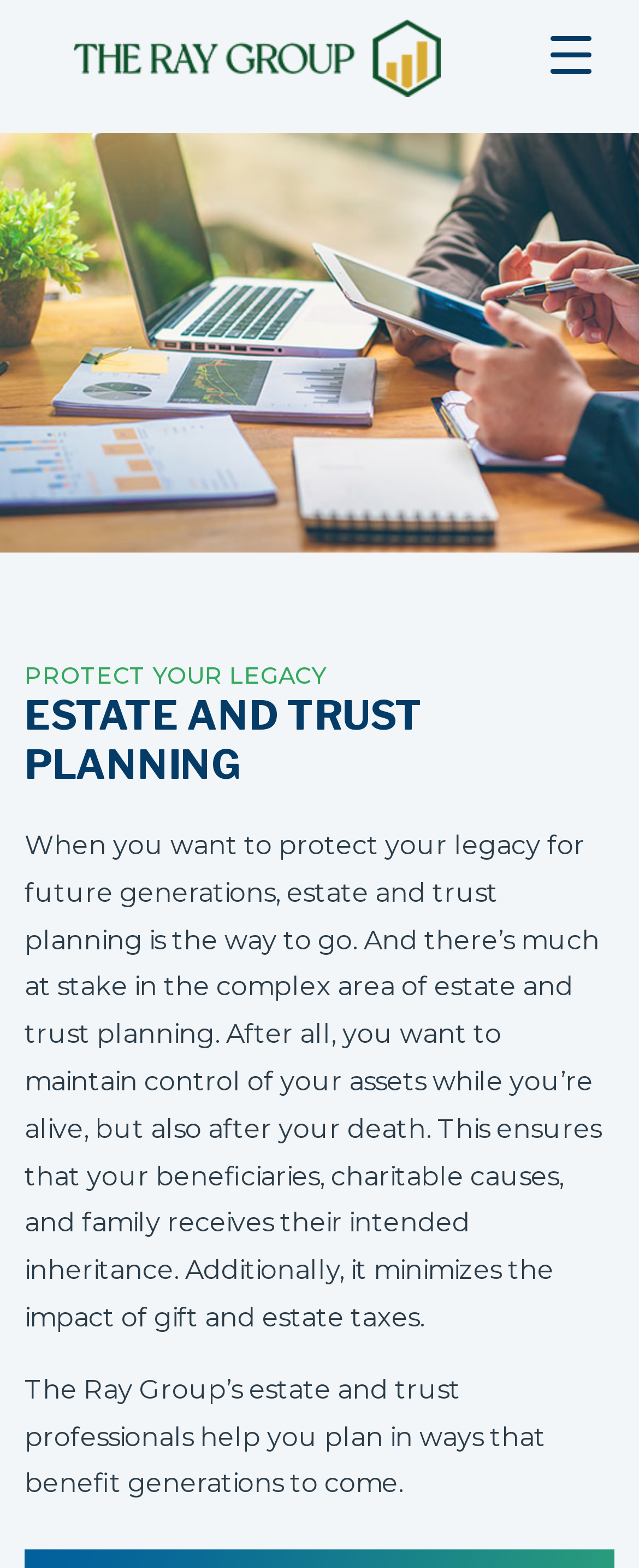Find the headline of the webpage and generate its text content.

ESTATE AND TRUST PLANNING